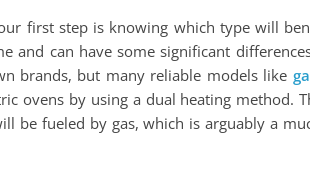Why are reliable gas cookers not always budget-friendly?
Based on the screenshot, provide a one-word or short-phrase response.

They combine features